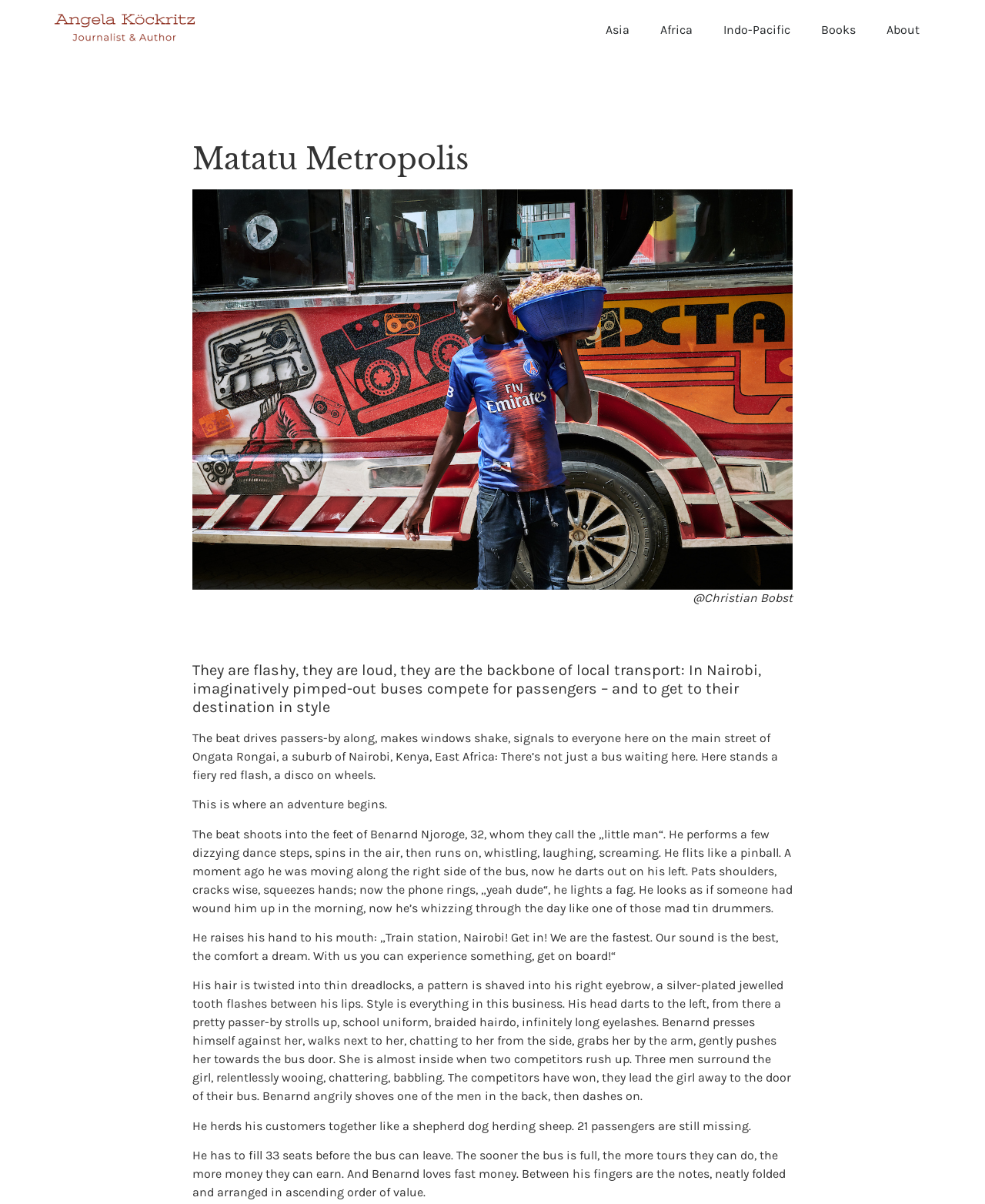Respond with a single word or phrase for the following question: 
What is the location of the bus?

Nairobi, Kenya